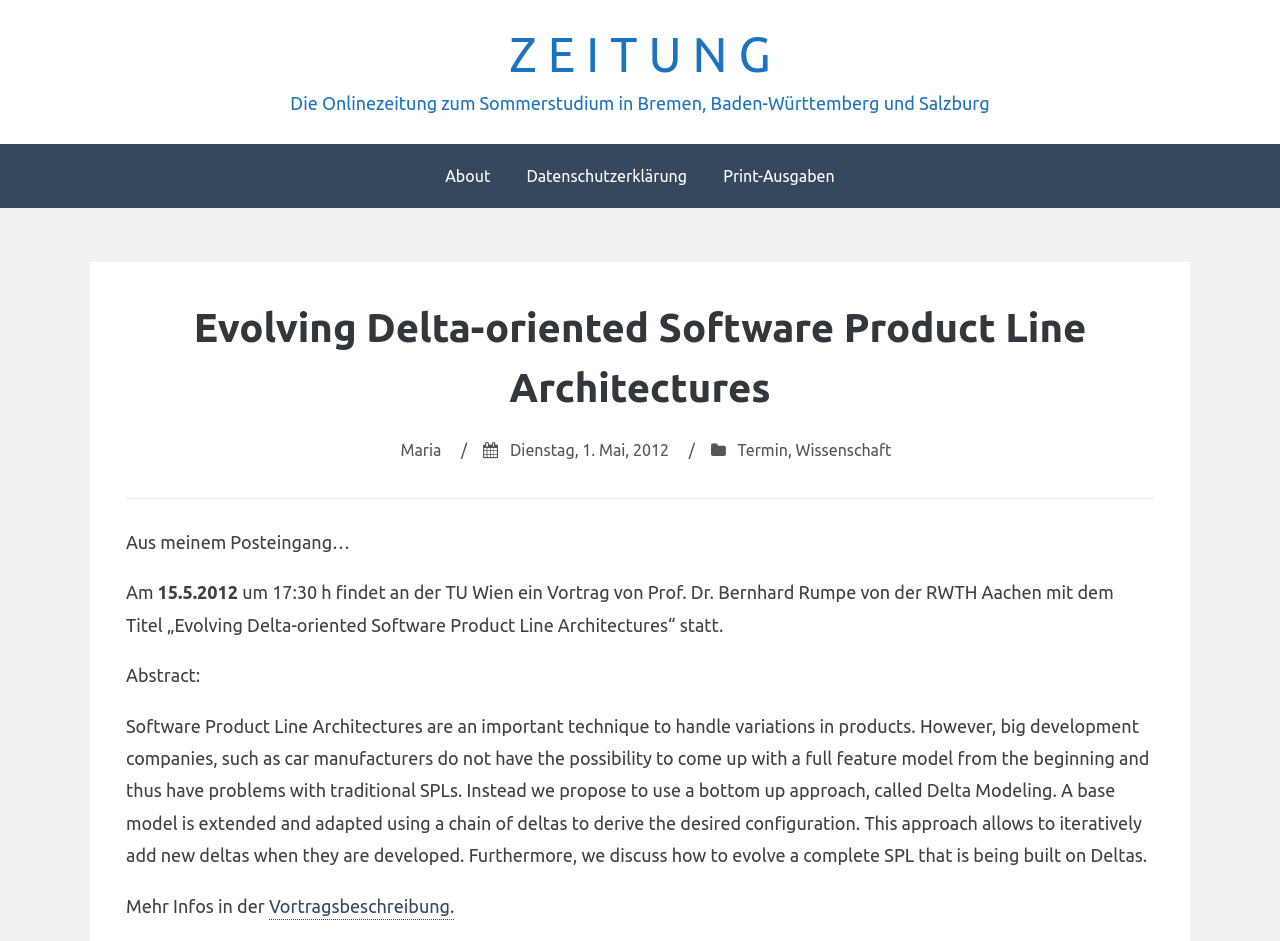Please provide the main heading of the webpage content.

Evolving Delta-oriented Software Product Line Architectures